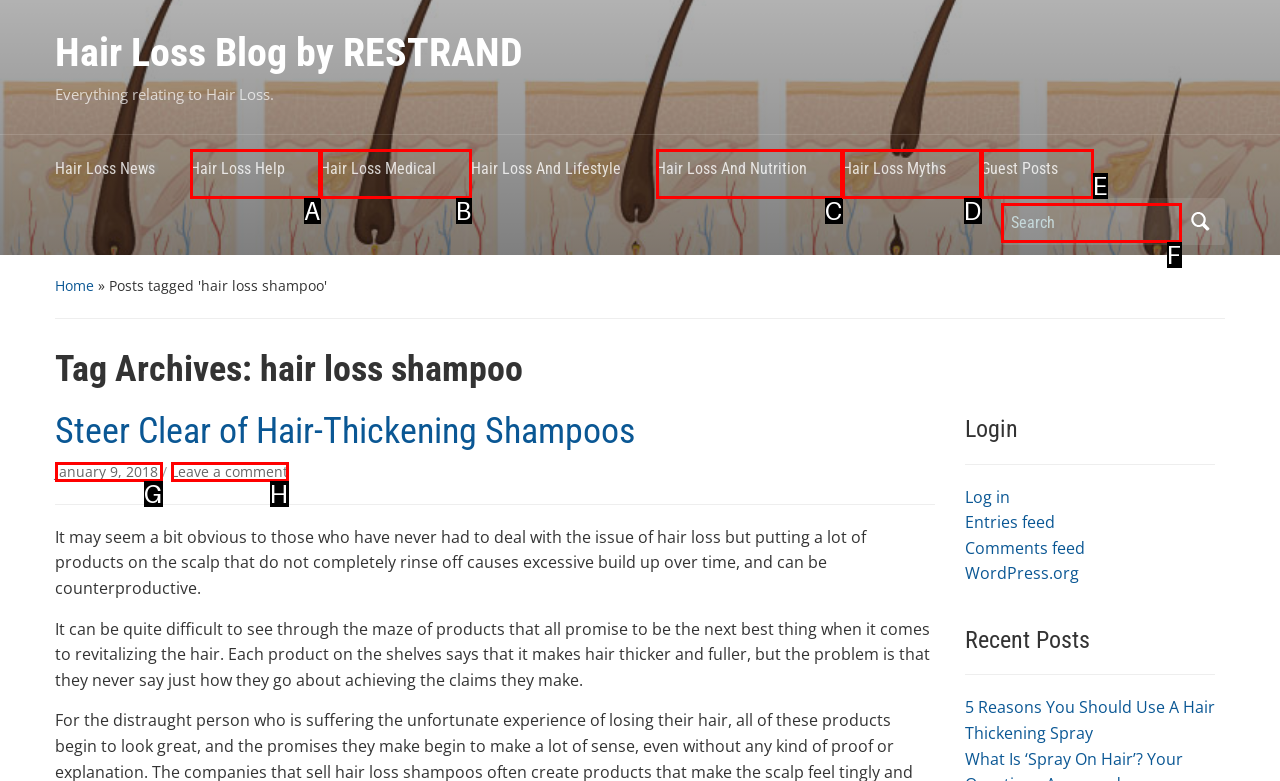Identify the UI element that best fits the description: Hair Loss And Nutrition
Respond with the letter representing the correct option.

C